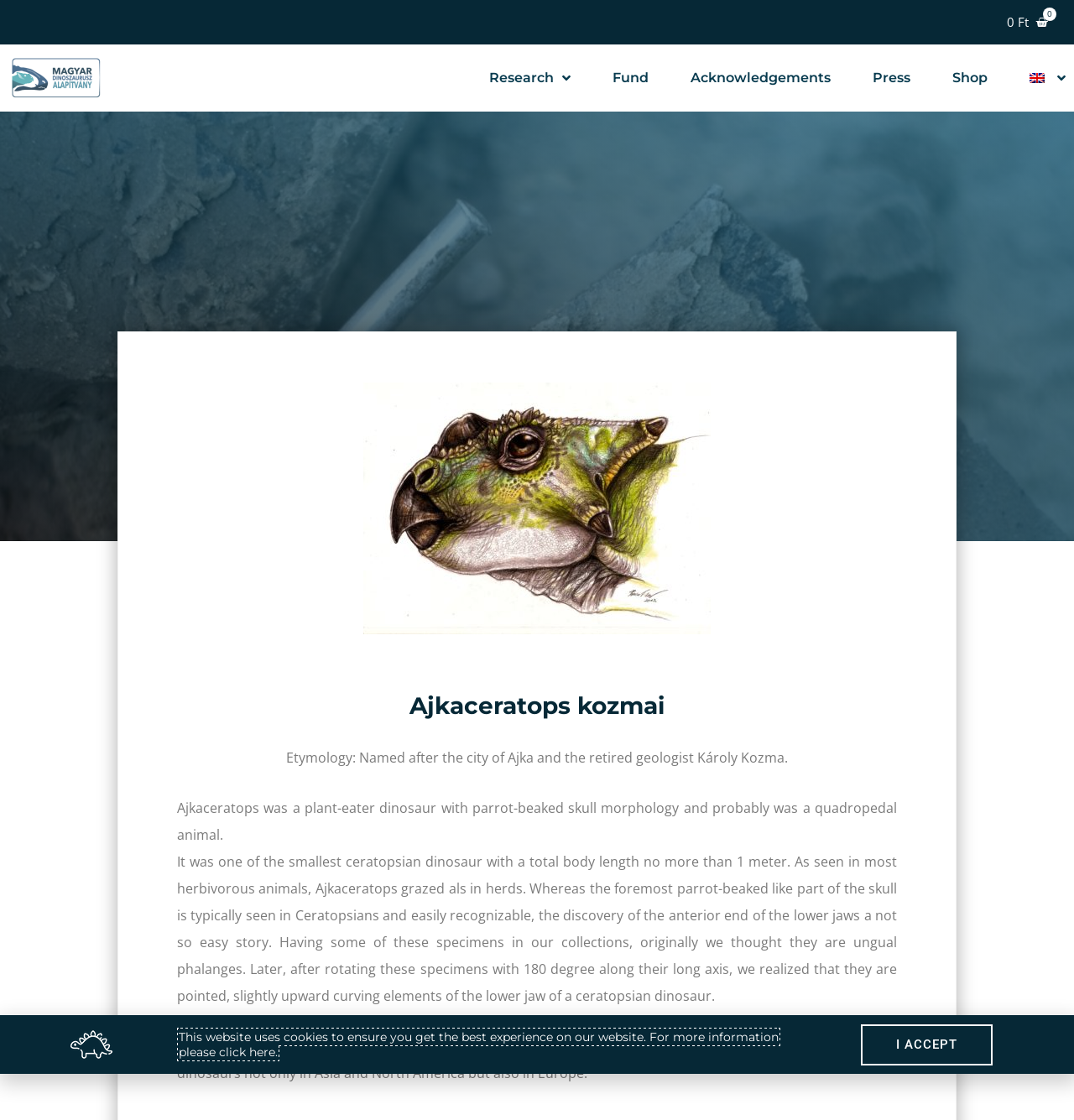Locate the bounding box coordinates of the element you need to click to accomplish the task described by this instruction: "Open Shop page".

[0.887, 0.047, 0.92, 0.092]